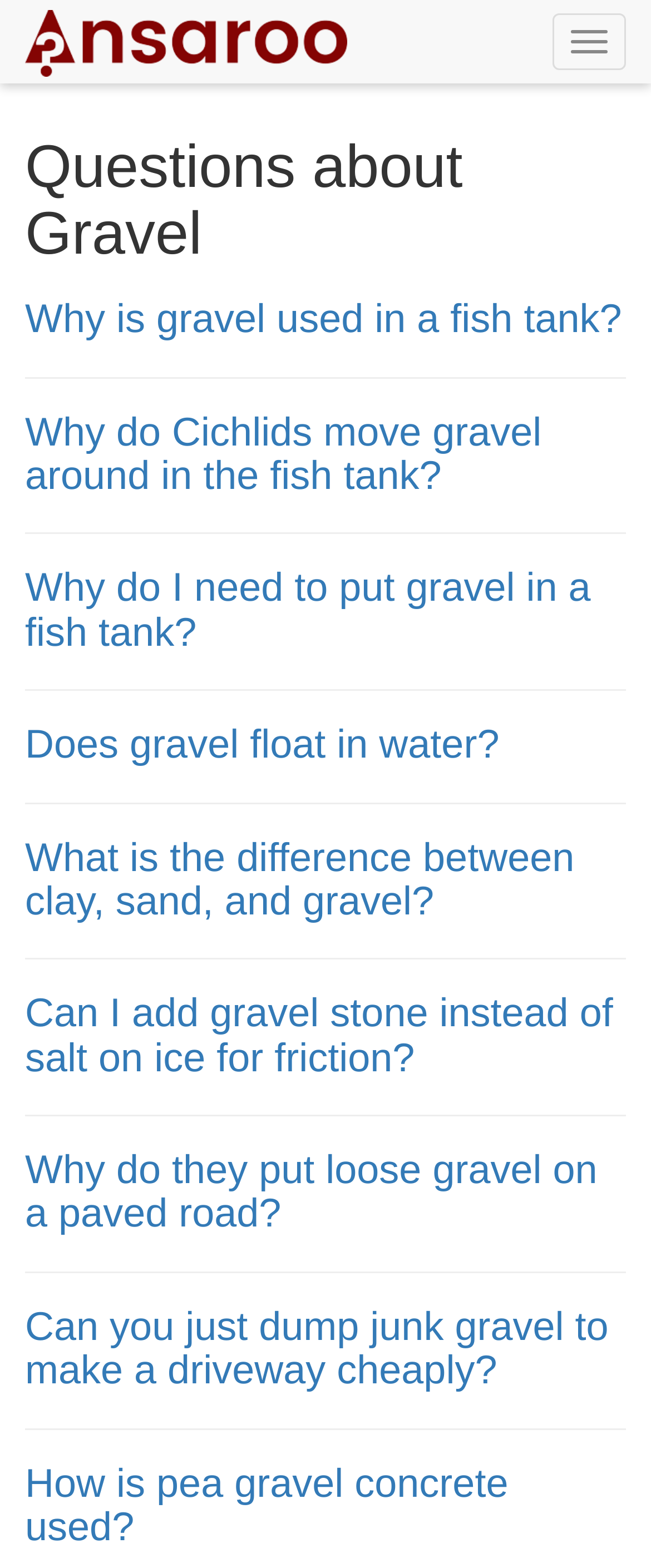What is the purpose of gravel in a fish tank?
Utilize the image to construct a detailed and well-explained answer.

Based on the webpage, gravel is used in a fish tank for decoration and filtration purposes. This can be inferred from the questions 'Why is gravel used in a fish tank?' and 'Why do I need to put gravel in a fish tank?' which suggest that gravel serves a functional purpose in a fish tank.